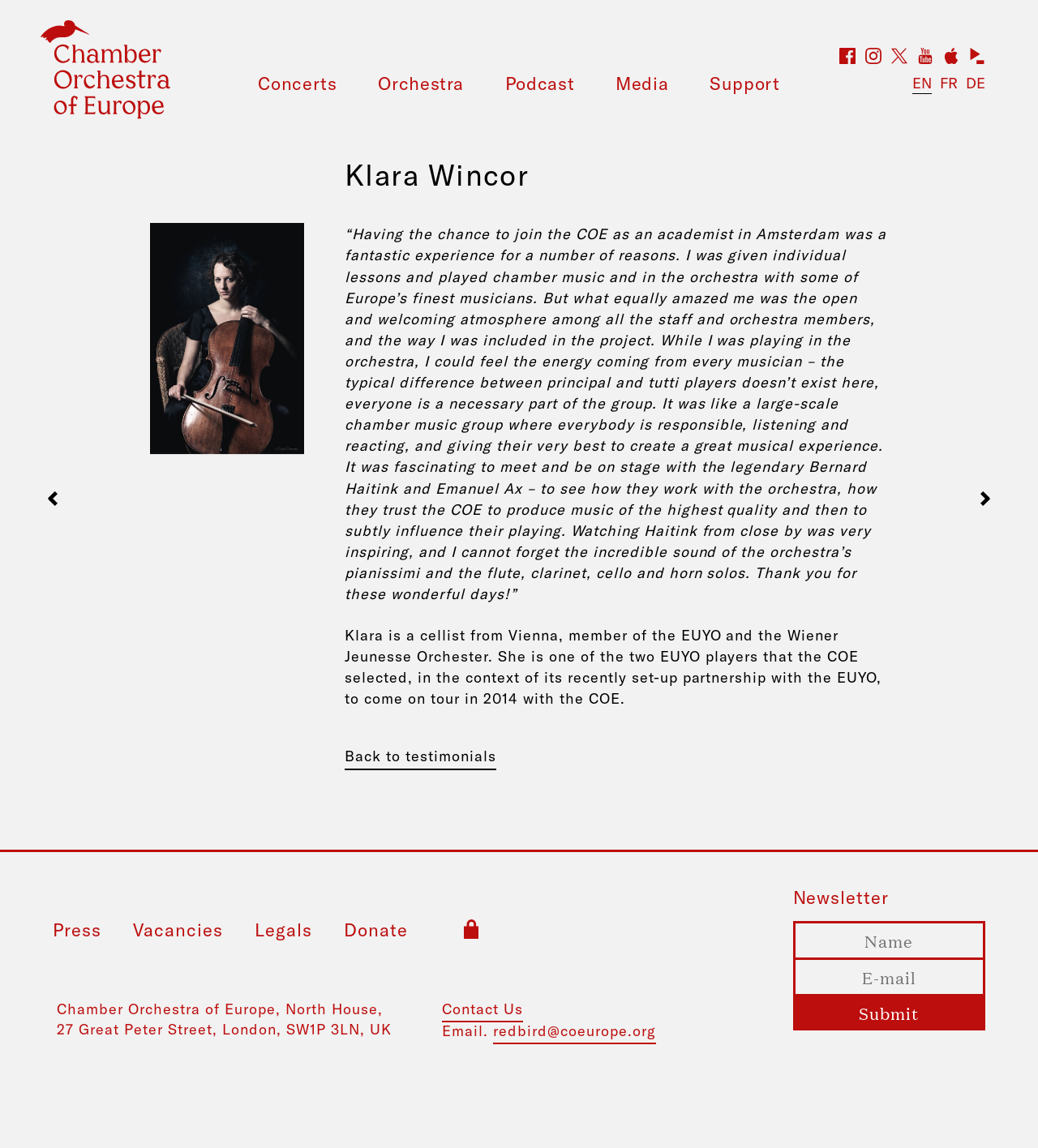Locate the bounding box coordinates of the element's region that should be clicked to carry out the following instruction: "Click the 'Submit' button". The coordinates need to be four float numbers between 0 and 1, i.e., [left, top, right, bottom].

[0.764, 0.866, 0.949, 0.898]